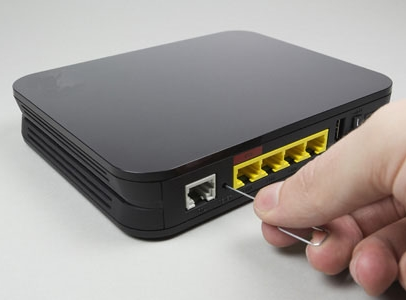Reply to the question with a single word or phrase:
What is the color of the Ethernet ports?

Yellow